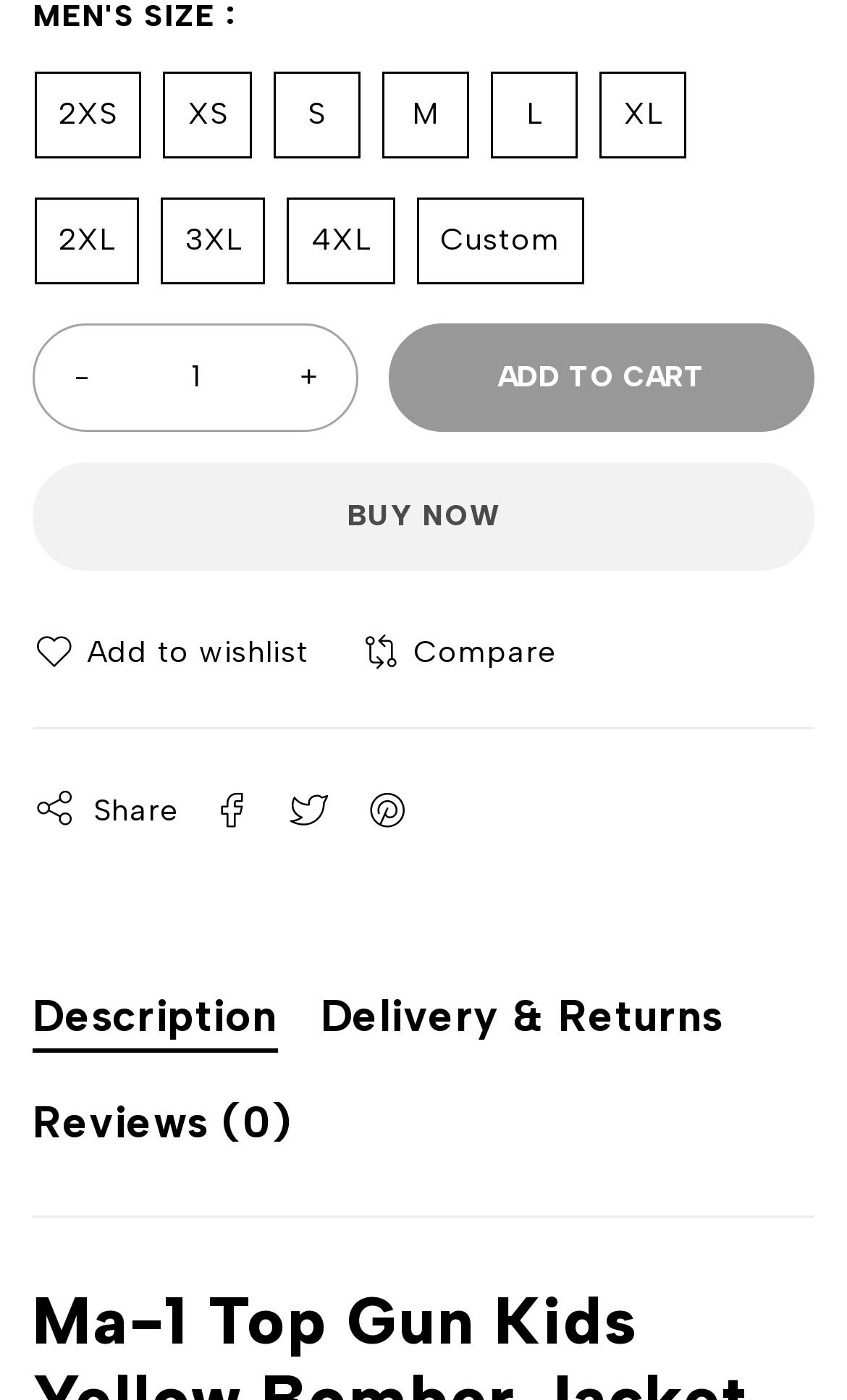Using a single word or phrase, answer the following question: 
How many size options are available?

9